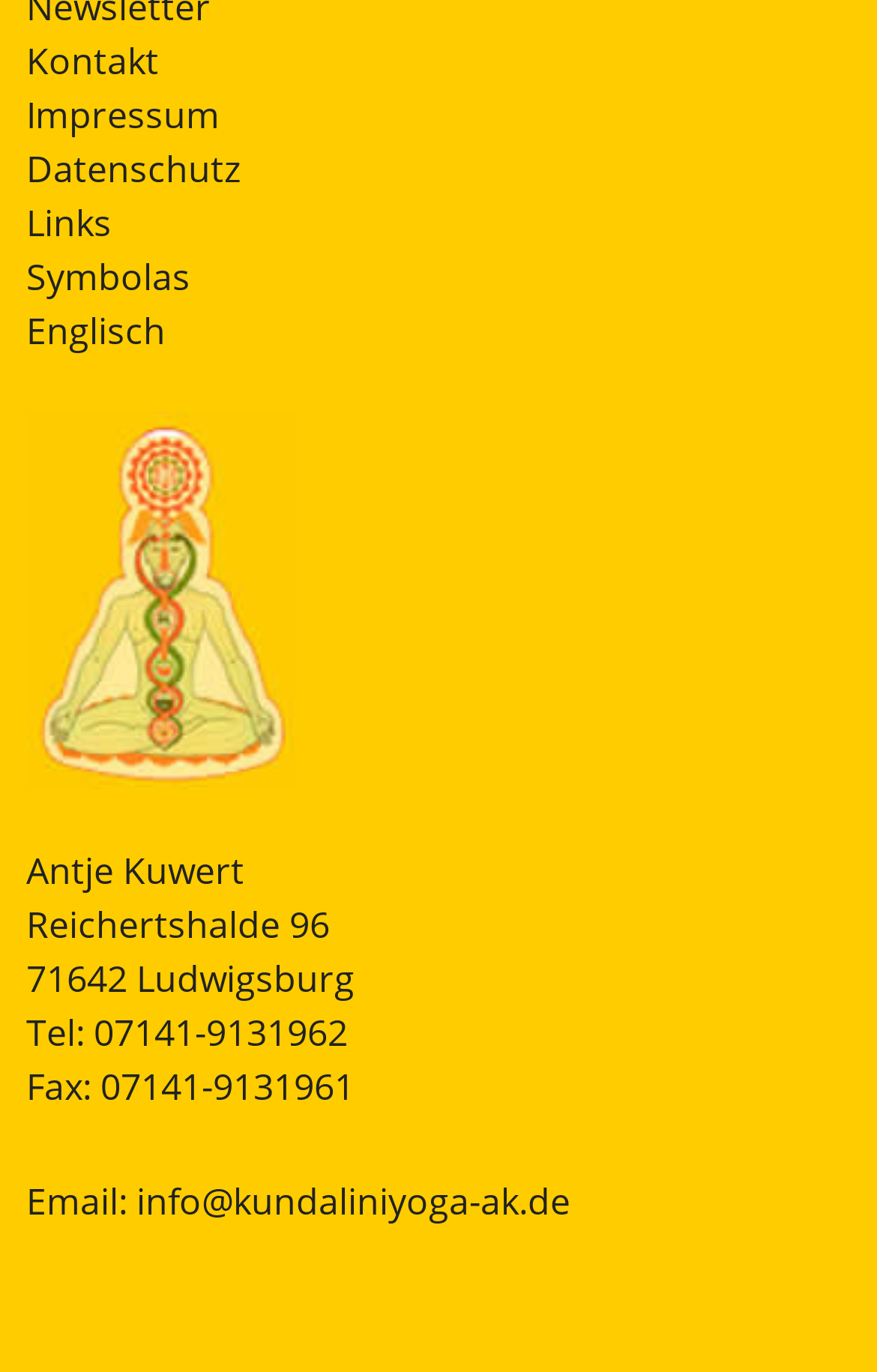Locate the bounding box coordinates of the clickable region to complete the following instruction: "Click Datenschutz."

[0.03, 0.105, 0.274, 0.141]